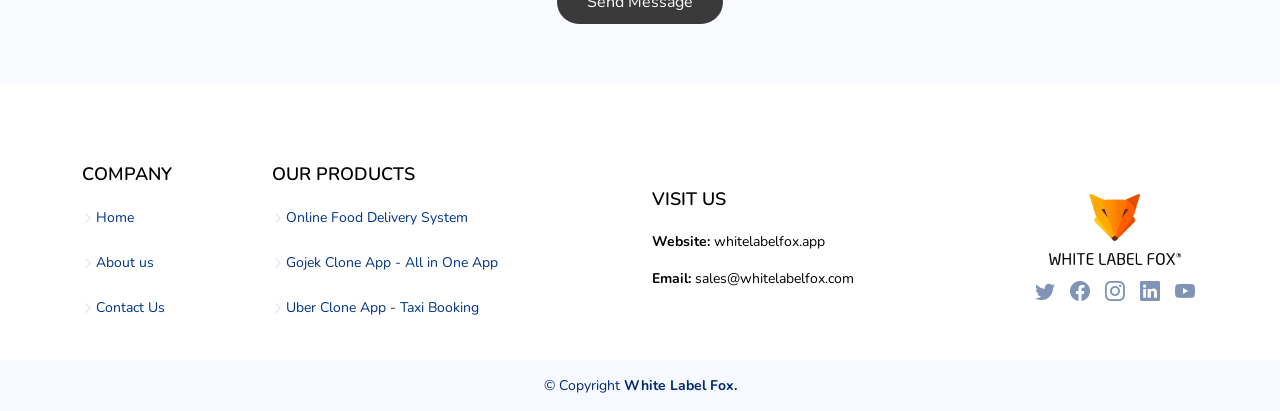Please provide the bounding box coordinate of the region that matches the element description: Decorative. Coordinates should be in the format (top-left x, top-left y, bottom-right x, bottom-right y) and all values should be between 0 and 1.

None